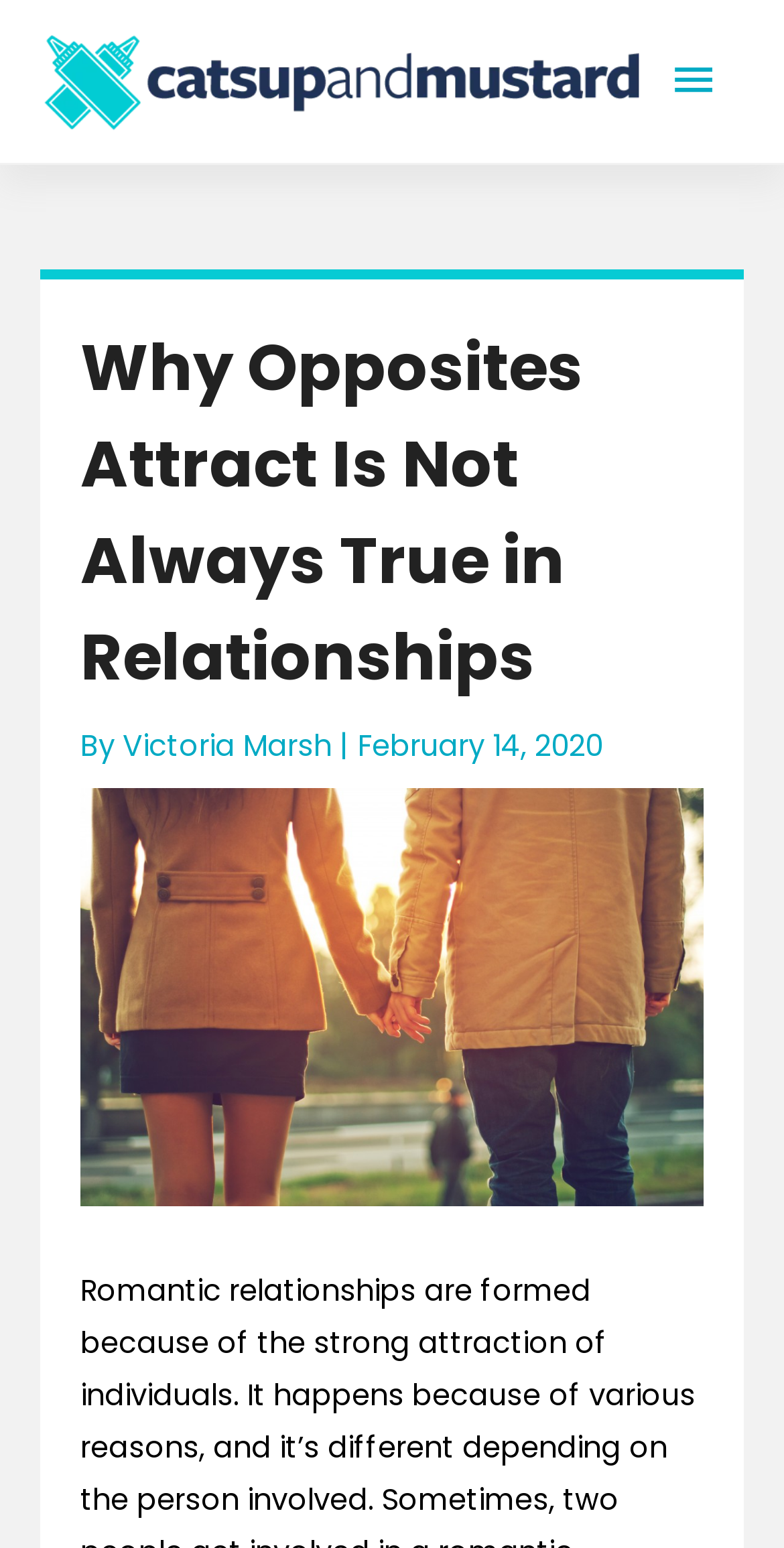What is the author's name of the article?
Using the image as a reference, answer the question with a short word or phrase.

Victoria Marsh